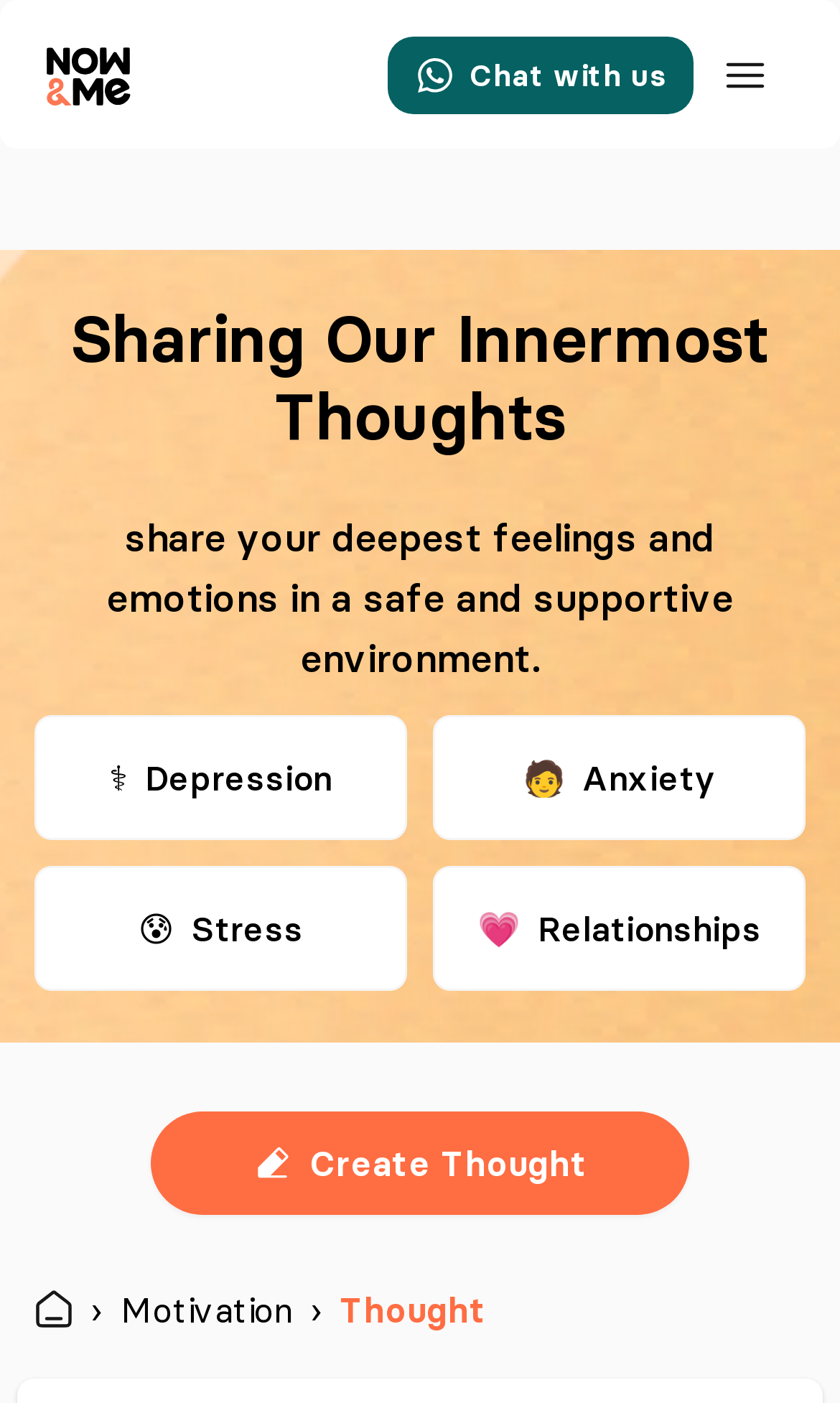Answer the question in one word or a short phrase:
What is the theme of the webpage?

Mental health